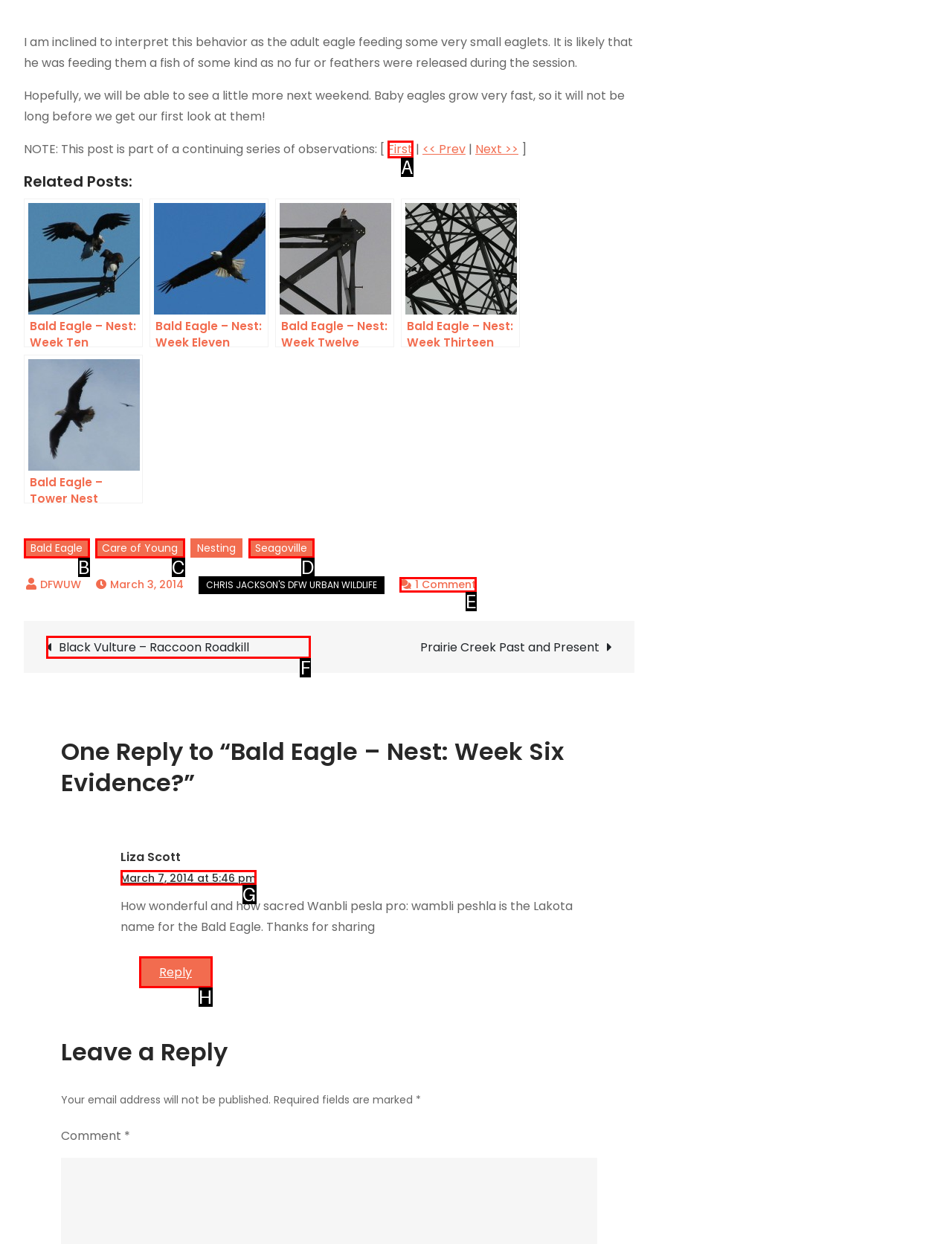Match the following description to the correct HTML element: Care of Young Indicate your choice by providing the letter.

C